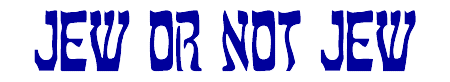Examine the image and give a thorough answer to the following question:
What is the purpose of the title?

The caption states that the title 'JEW OR NOT JEW' evokes curiosity and invites viewers to explore discussions or content related to the identities and backgrounds of various personalities, particularly in a humorous or satirical context.